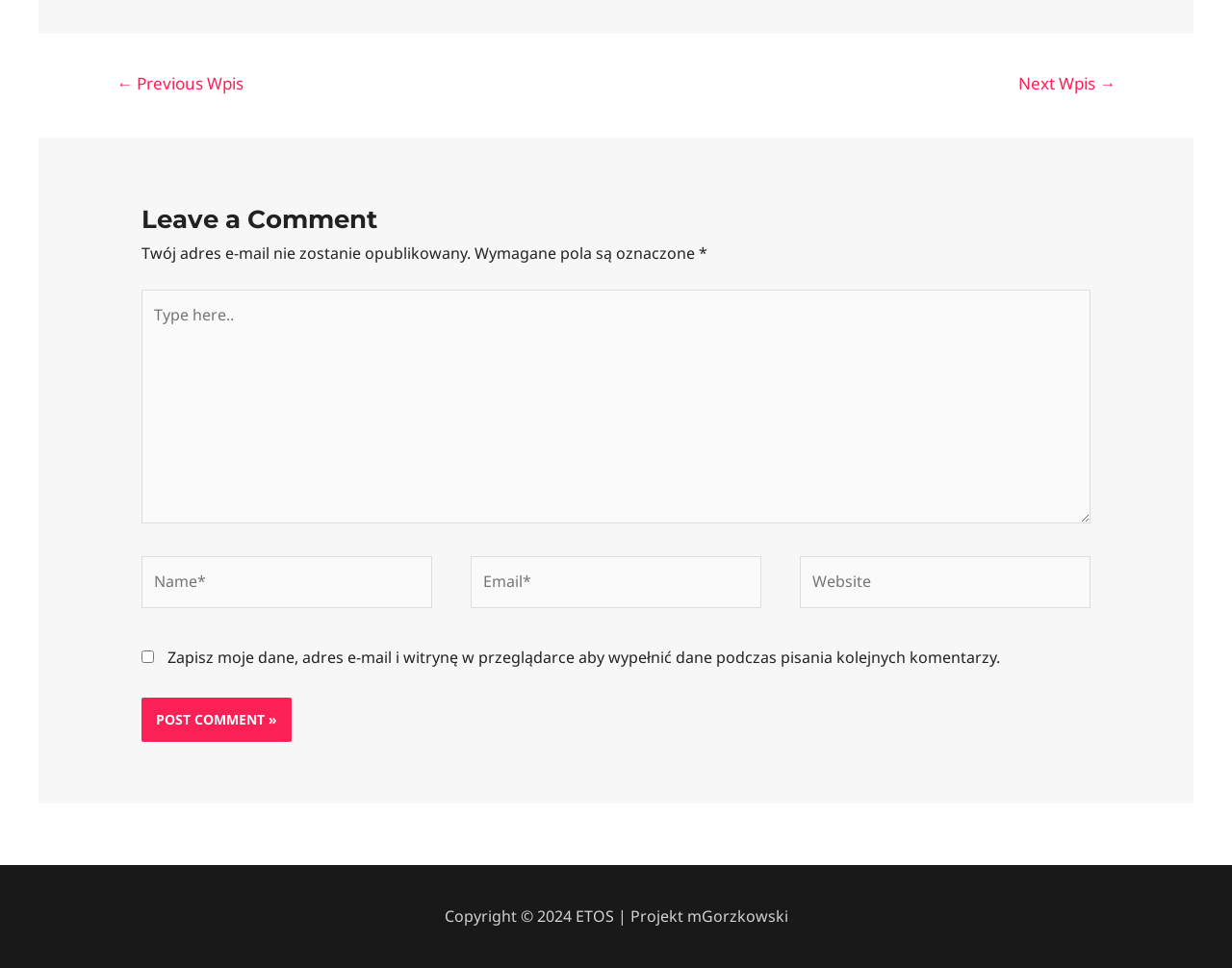How many fields are required in the comment form?
Using the image, give a concise answer in the form of a single word or short phrase.

Three